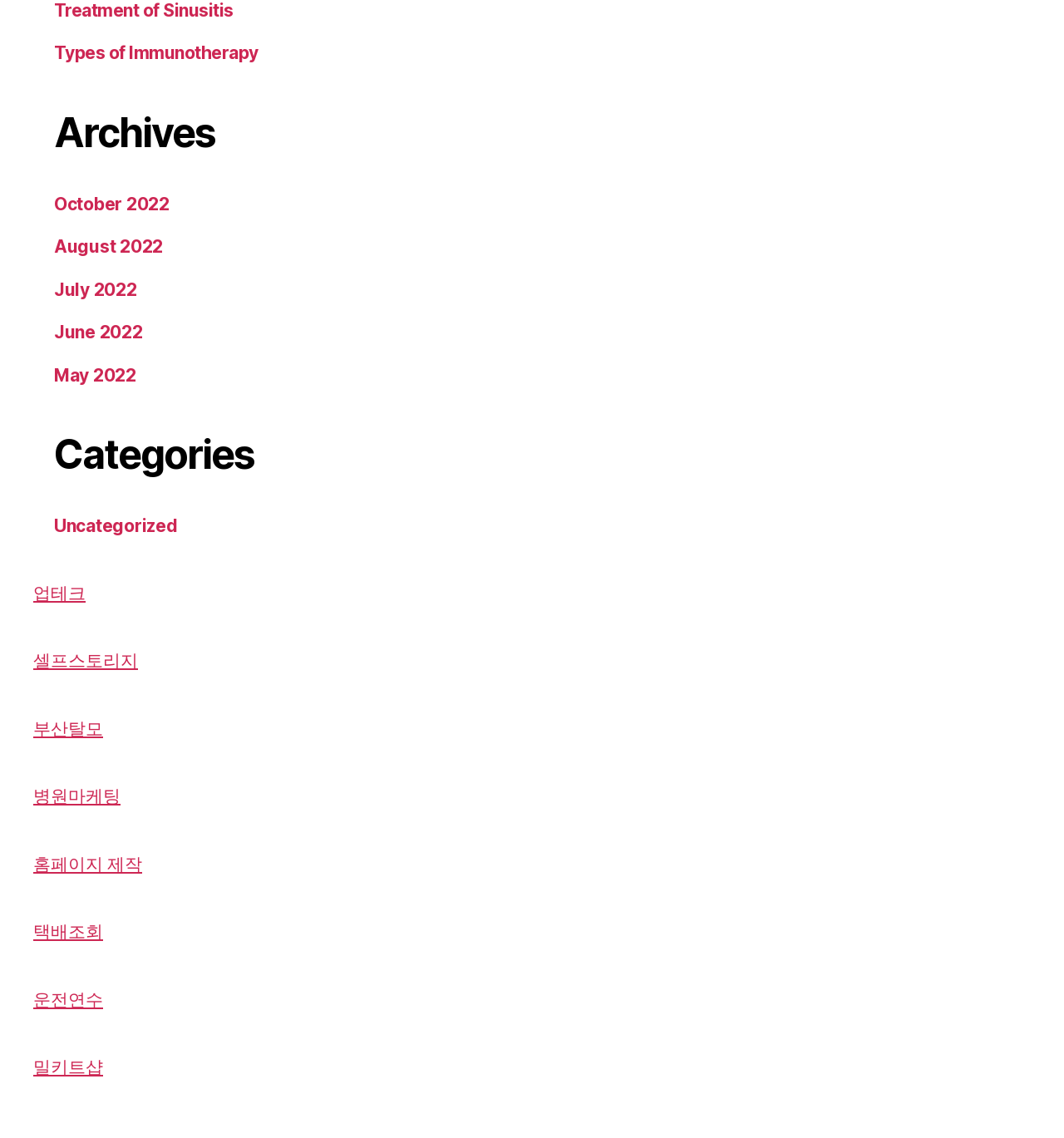Please provide a one-word or short phrase answer to the question:
How many categories are listed on the webpage?

11